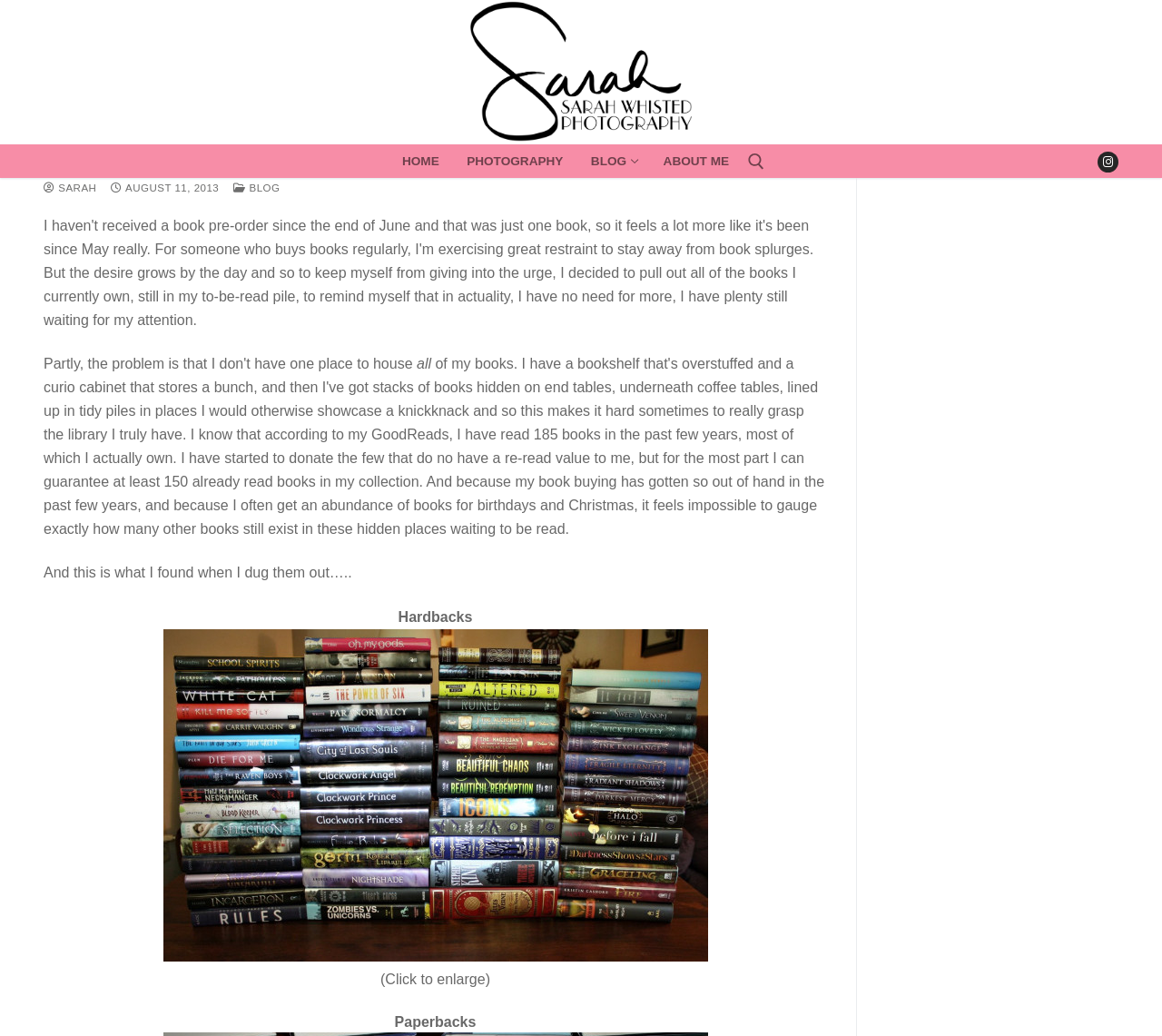Using the format (top-left x, top-left y, bottom-right x, bottom-right y), and given the element description, identify the bounding box coordinates within the screenshot: Sarah

[0.038, 0.176, 0.083, 0.187]